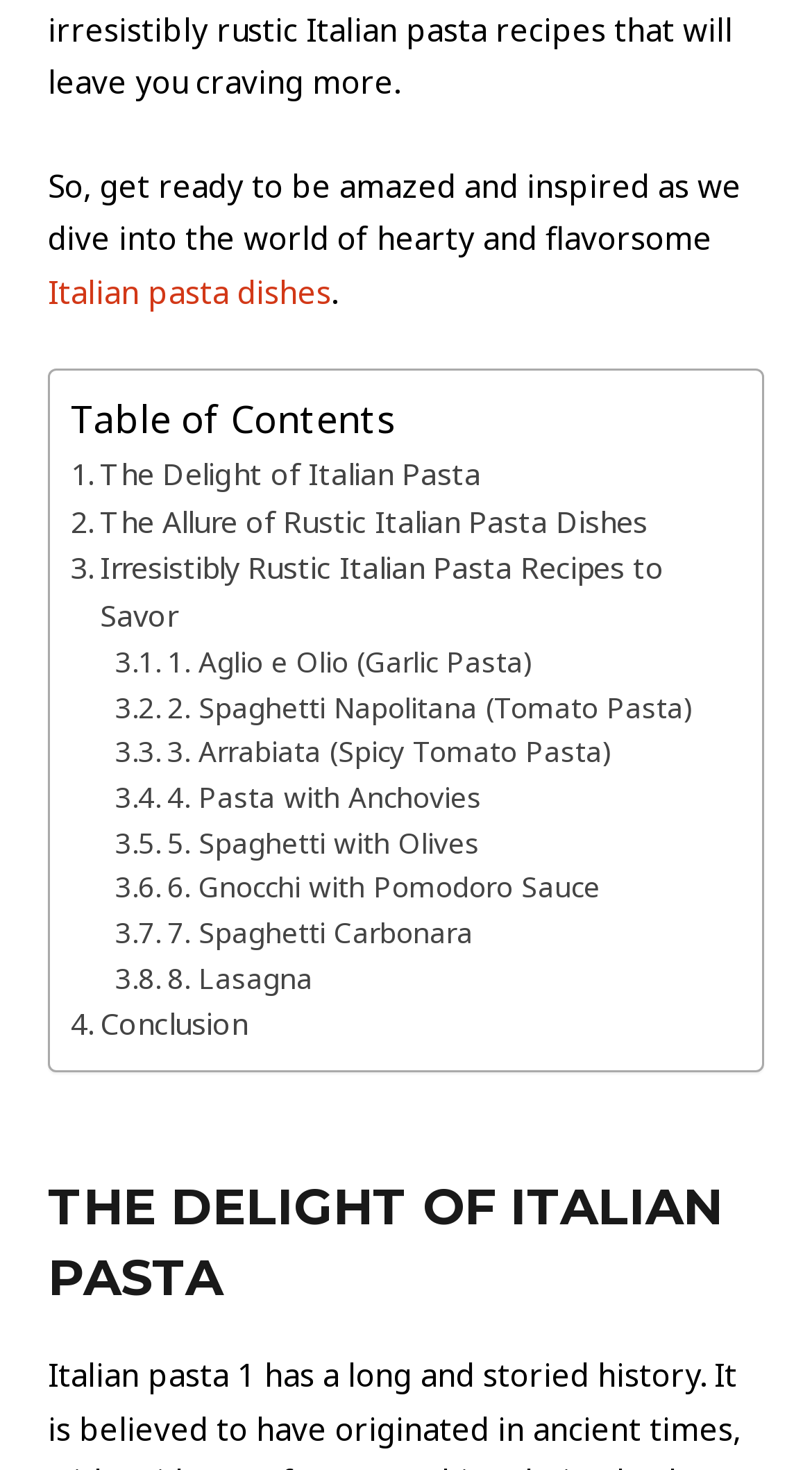Can you specify the bounding box coordinates for the region that should be clicked to fulfill this instruction: "Call the phone number".

None